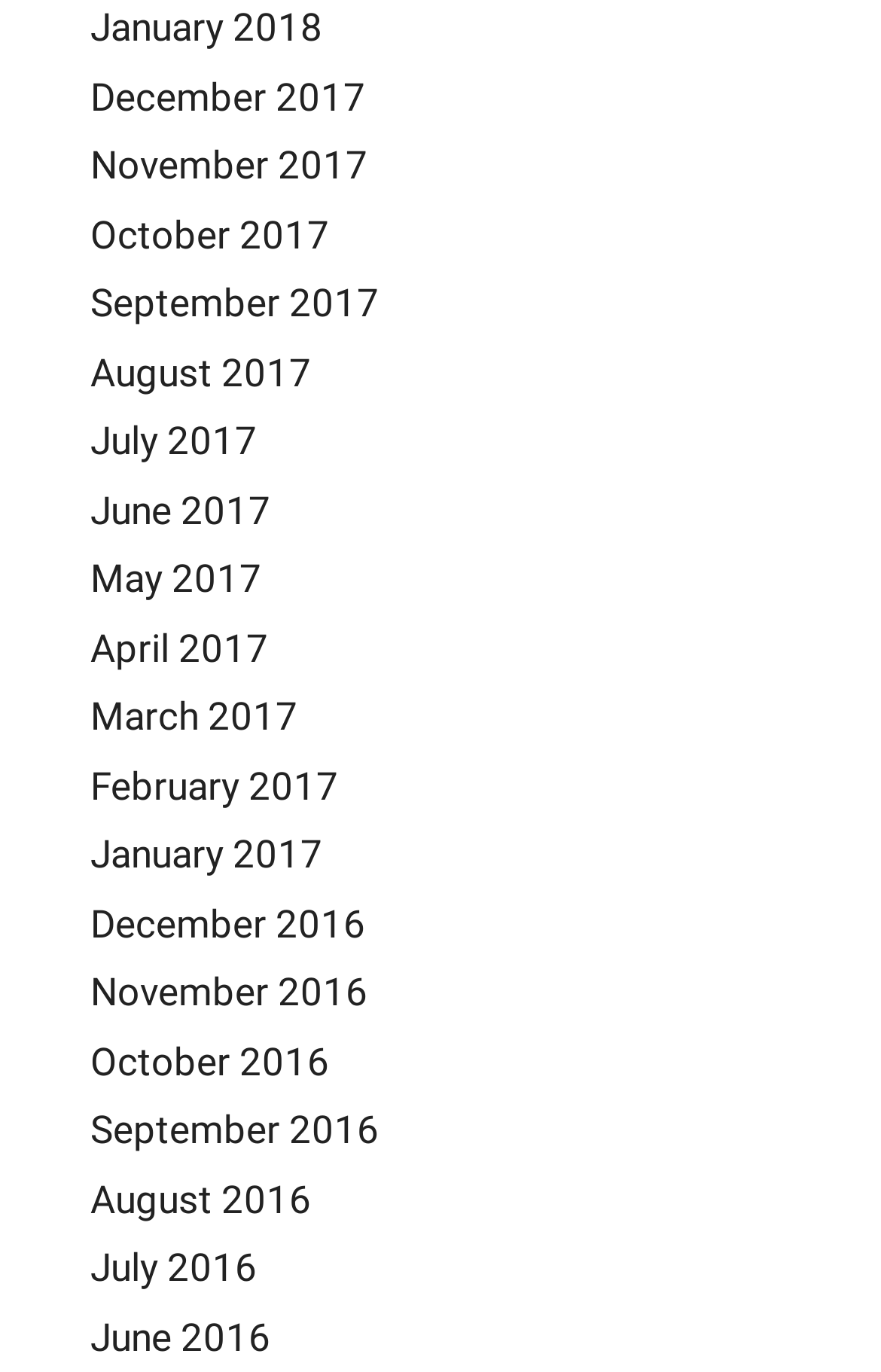Identify the bounding box coordinates of the section that should be clicked to achieve the task described: "browse November 2017".

[0.103, 0.104, 0.418, 0.137]